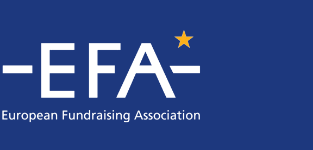Refer to the image and provide an in-depth answer to the question: 
What is the full name of the organization?

Below the acronym 'EFA', the full name 'European Fundraising Association' is stated in a clear, readable font, reinforcing the organization's identity and purpose.